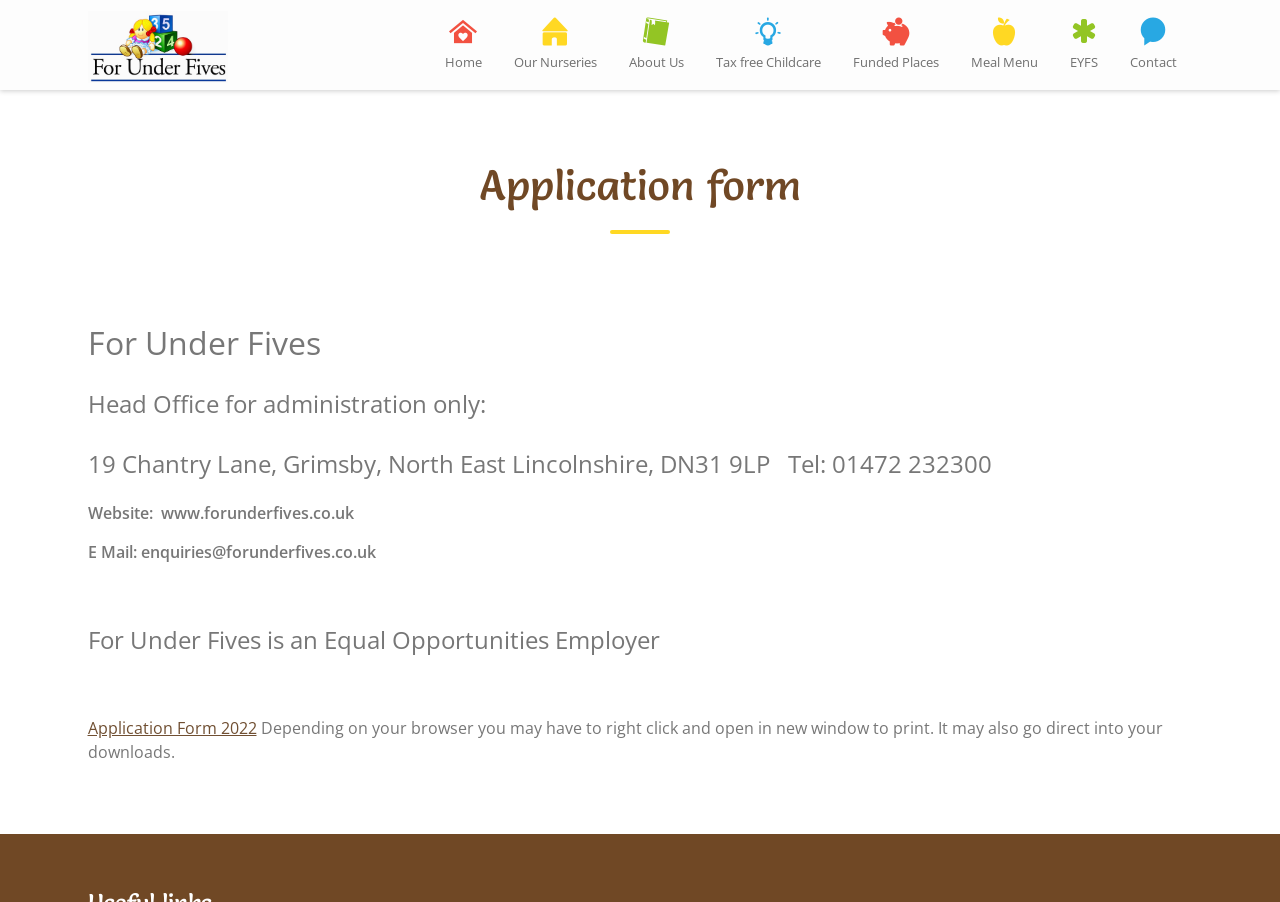Please specify the coordinates of the bounding box for the element that should be clicked to carry out this instruction: "Visit the About Us page". The coordinates must be four float numbers between 0 and 1, formatted as [left, top, right, bottom].

None